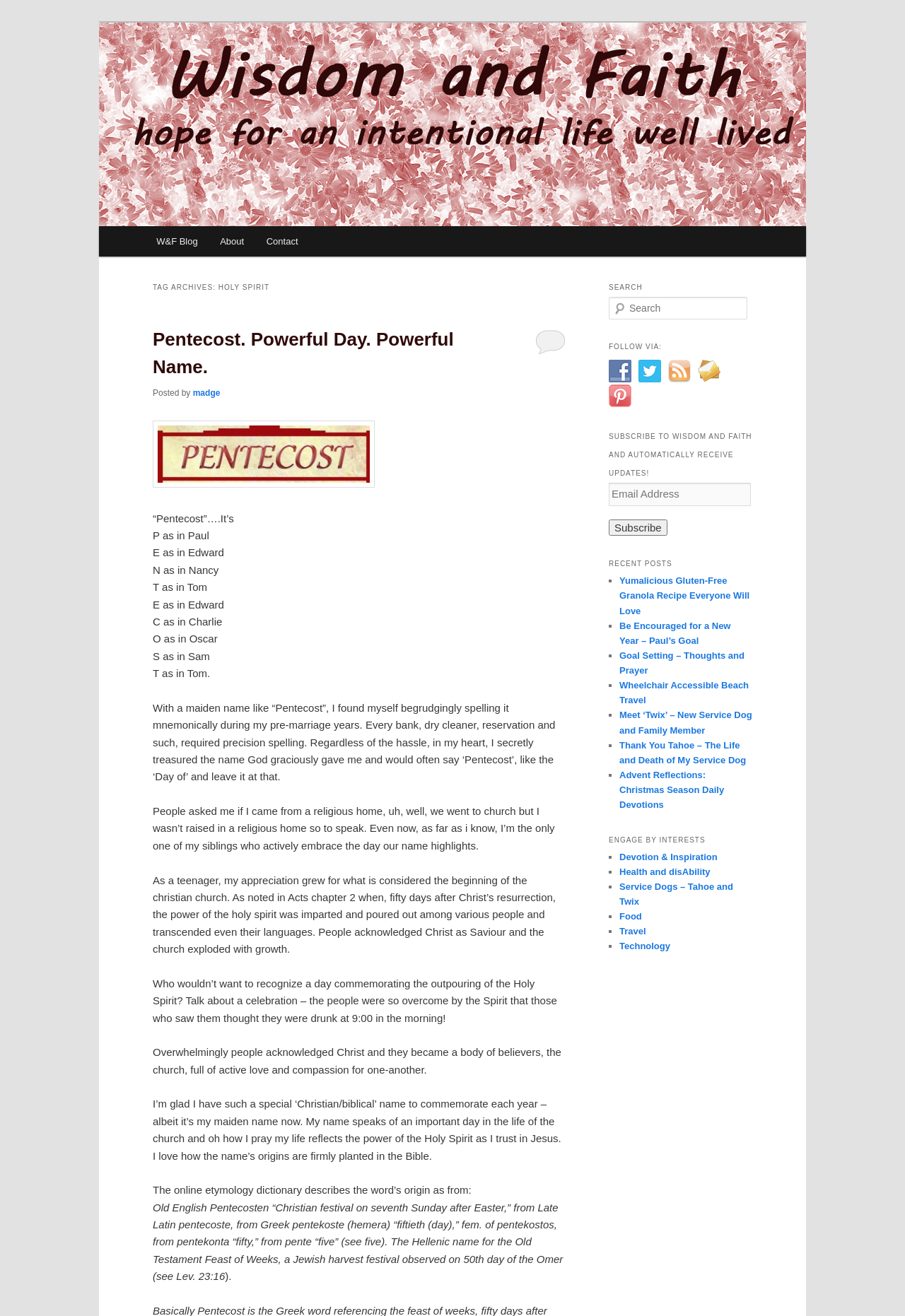What is the name of the author of the blog post about Pentecost?
Look at the screenshot and respond with a single word or phrase.

Madge